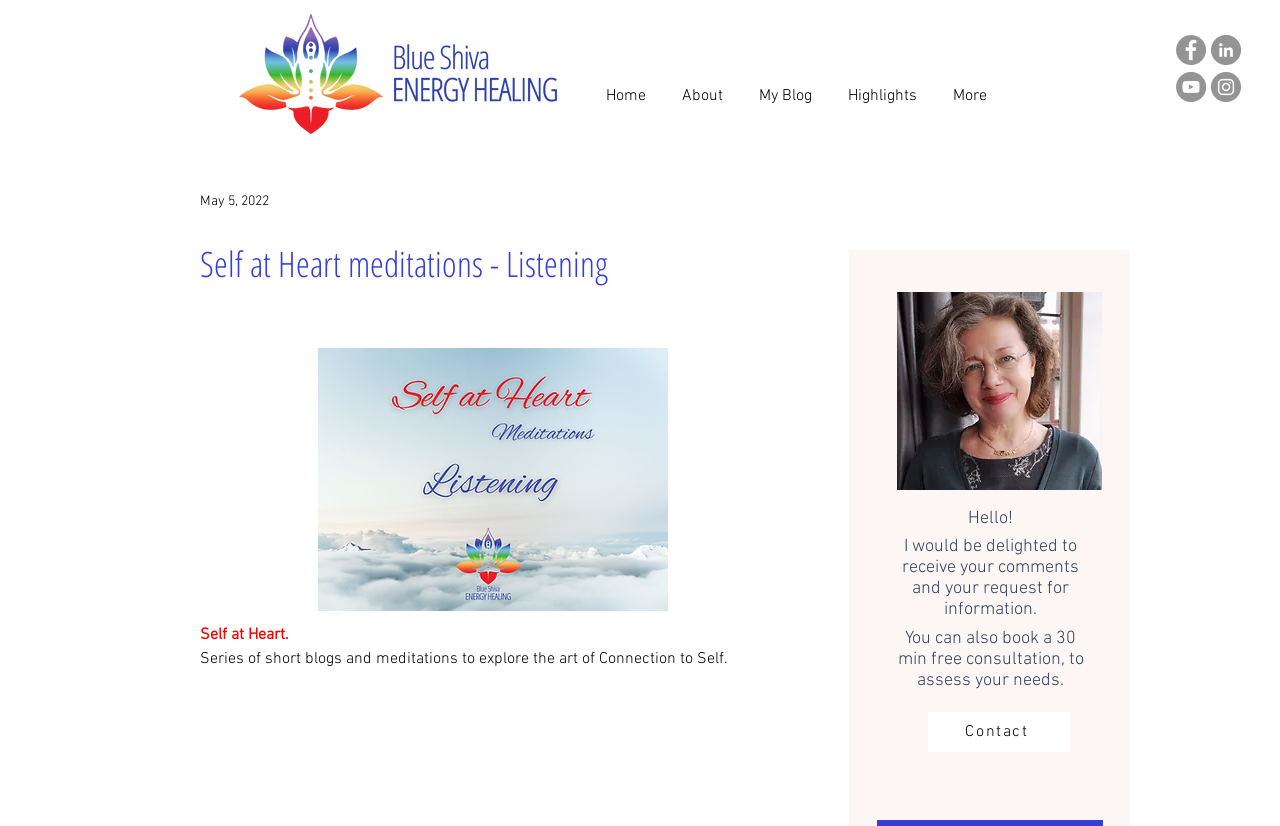Given the webpage screenshot, identify the bounding box of the UI element that matches this description: "About".

[0.518, 0.092, 0.579, 0.119]